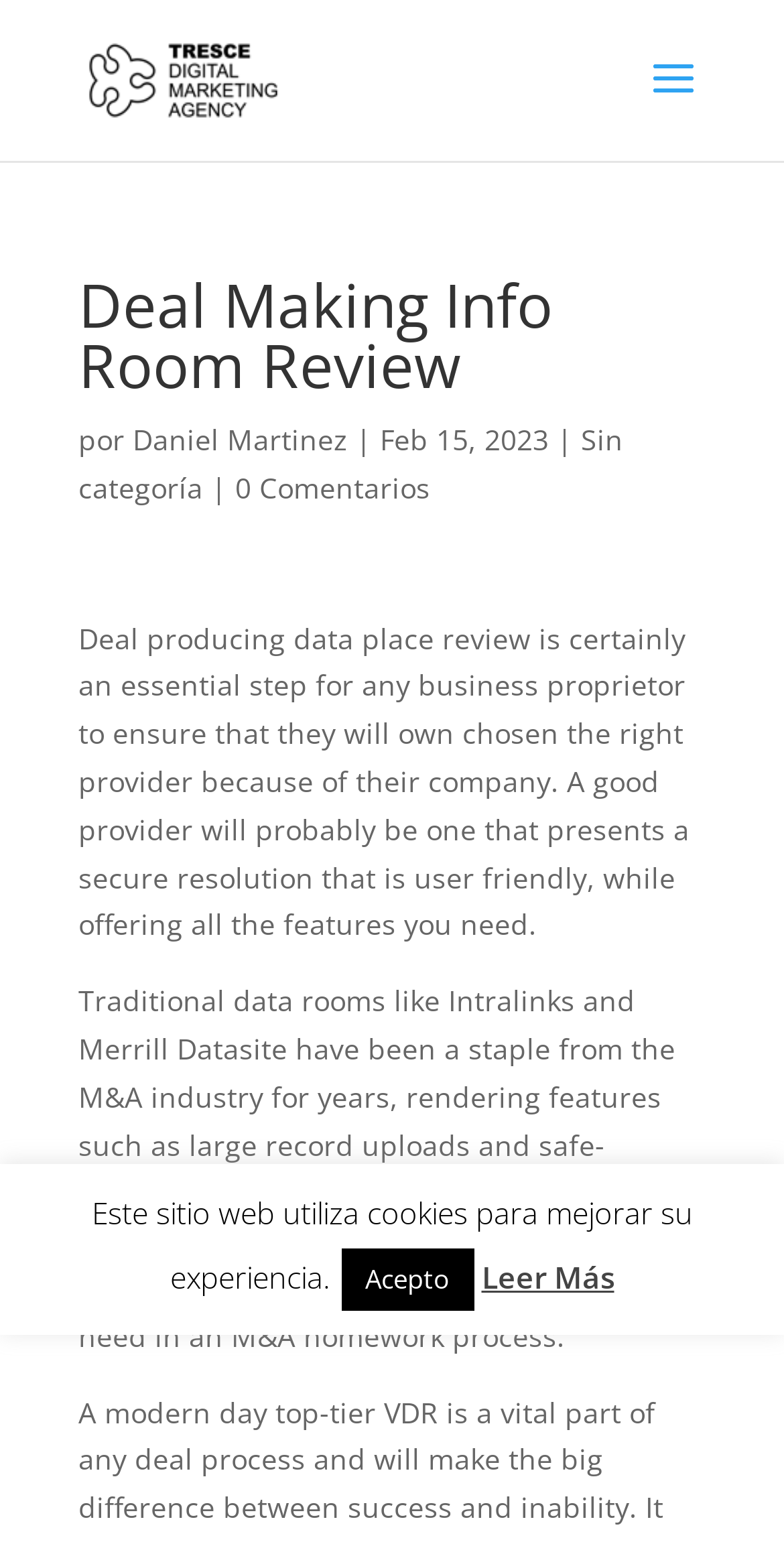Using the element description: "Acepto", determine the bounding box coordinates. The coordinates should be in the format [left, top, right, bottom], with values between 0 and 1.

[0.435, 0.809, 0.604, 0.849]